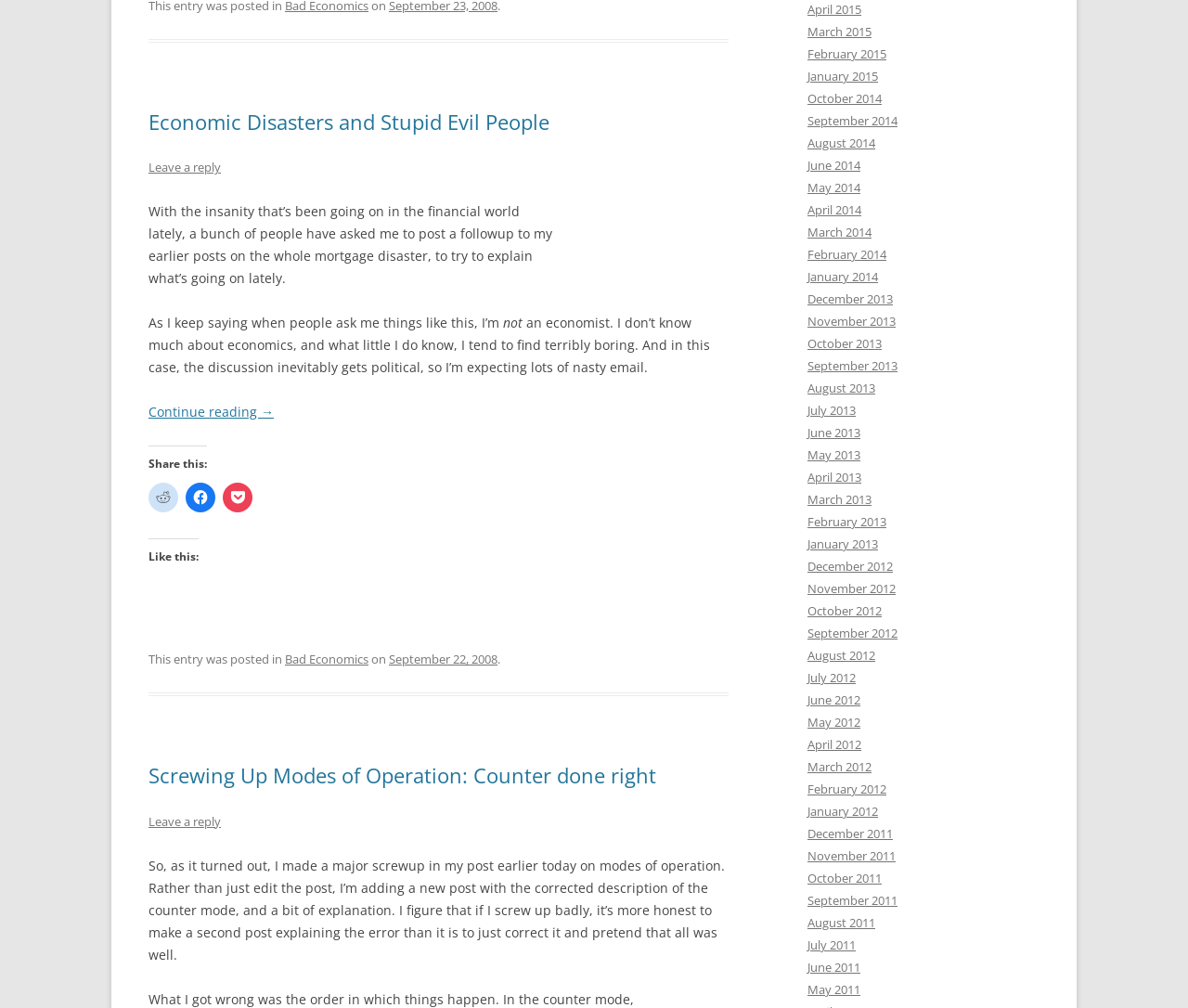Identify the bounding box coordinates for the UI element that matches this description: "July 2011".

[0.68, 0.929, 0.72, 0.946]